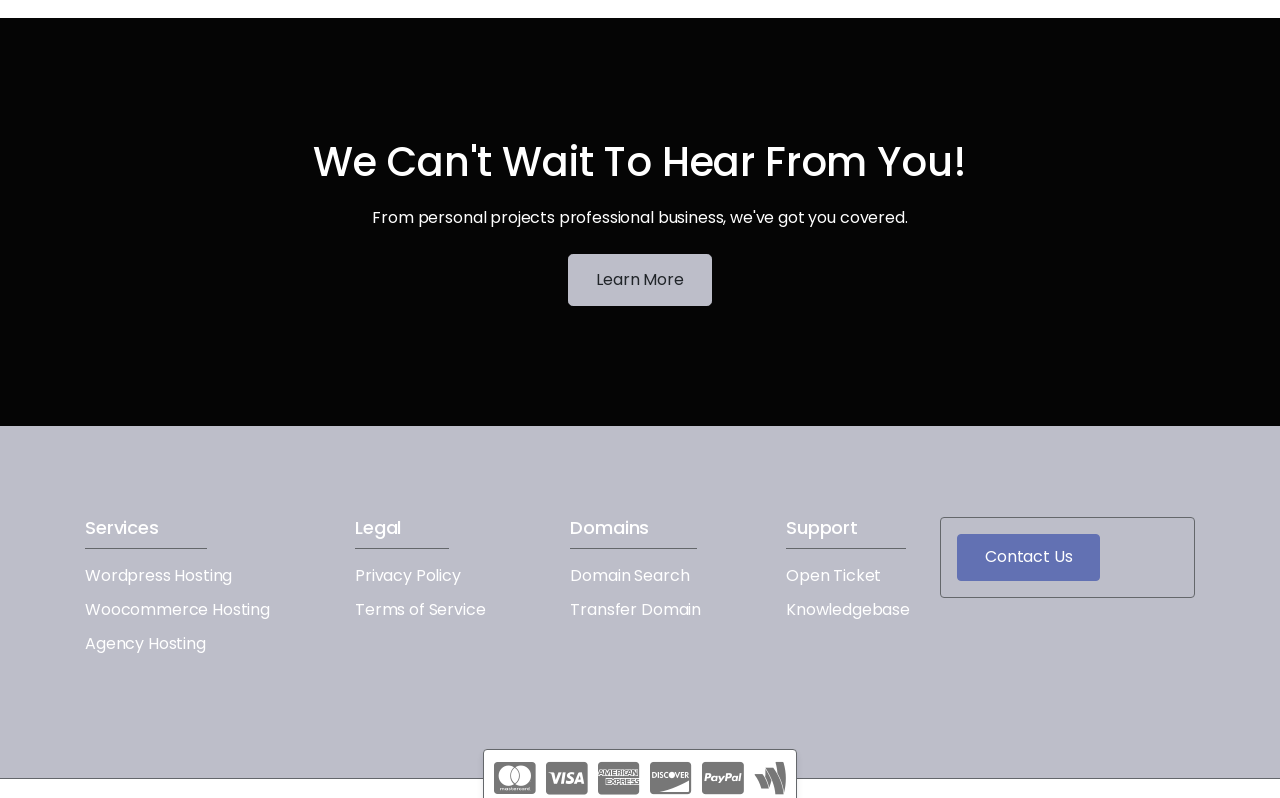Specify the bounding box coordinates of the area to click in order to execute this command: 'View Privacy Policy'. The coordinates should consist of four float numbers ranging from 0 to 1, and should be formatted as [left, top, right, bottom].

[0.277, 0.707, 0.36, 0.736]